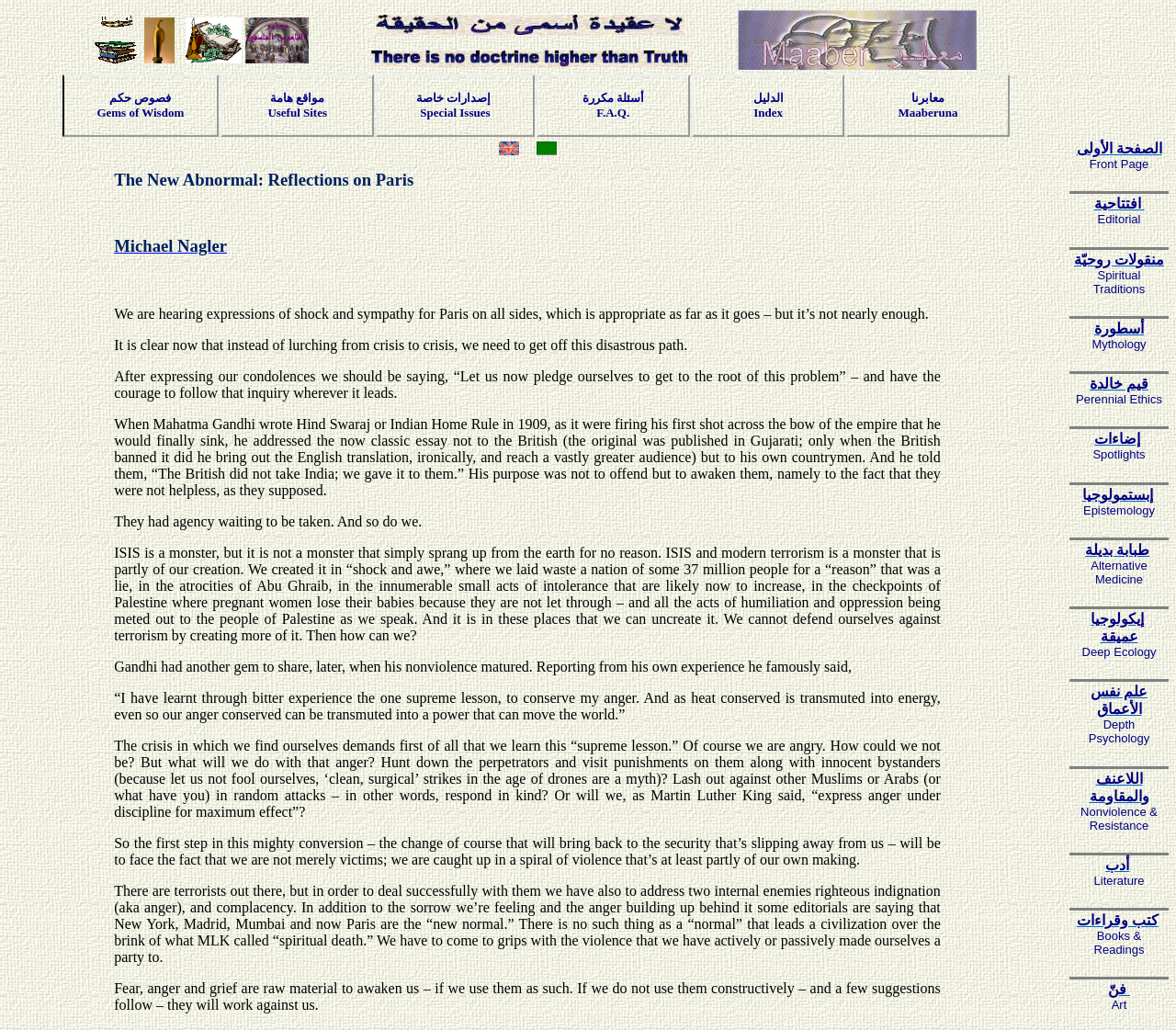Locate the bounding box coordinates of the area that needs to be clicked to fulfill the following instruction: "select english". The coordinates should be in the format of four float numbers between 0 and 1, namely [left, top, right, bottom].

[0.424, 0.132, 0.441, 0.147]